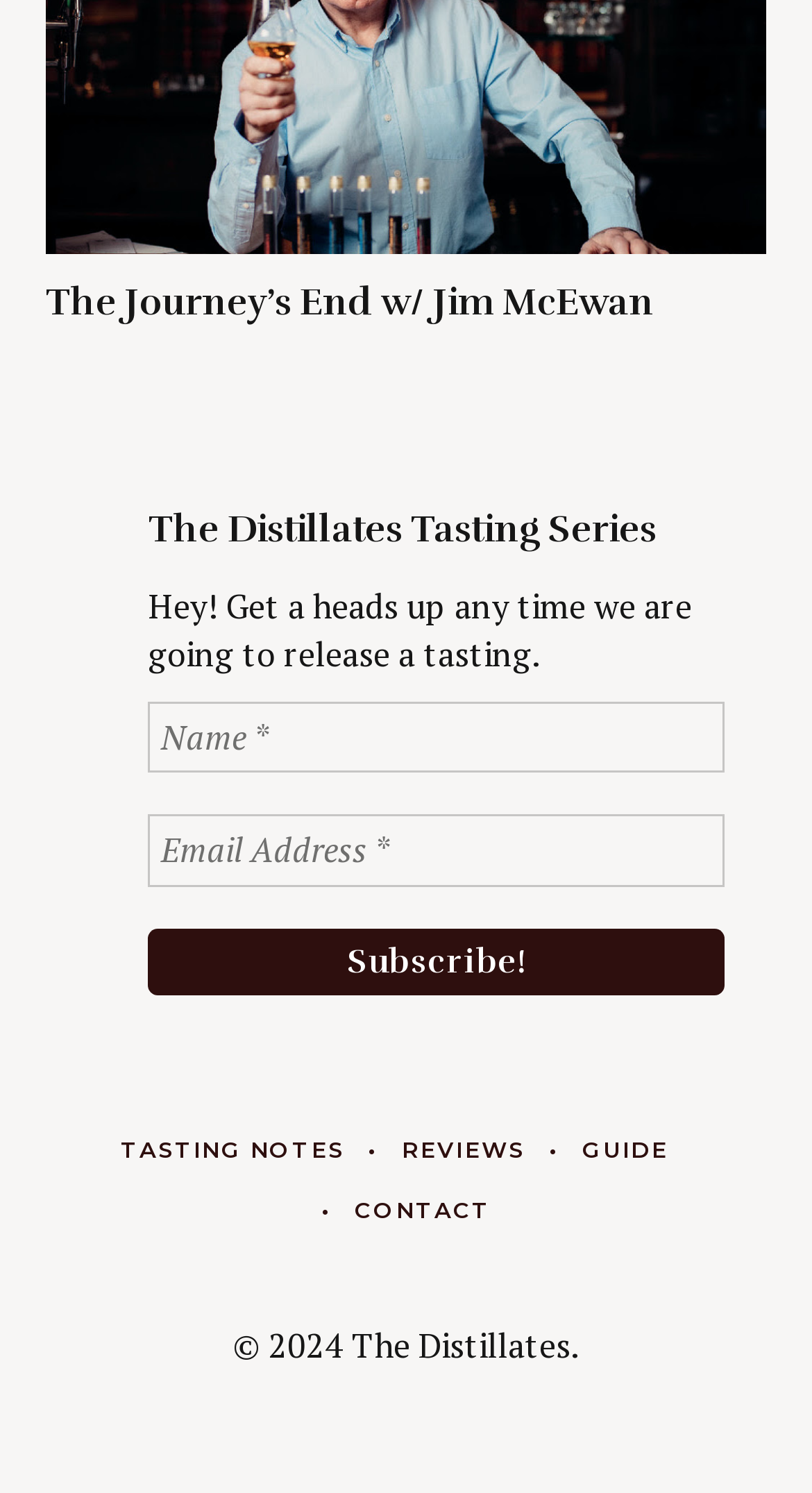What is the purpose of the button?
Please provide a single word or phrase as your answer based on the image.

Subscribe